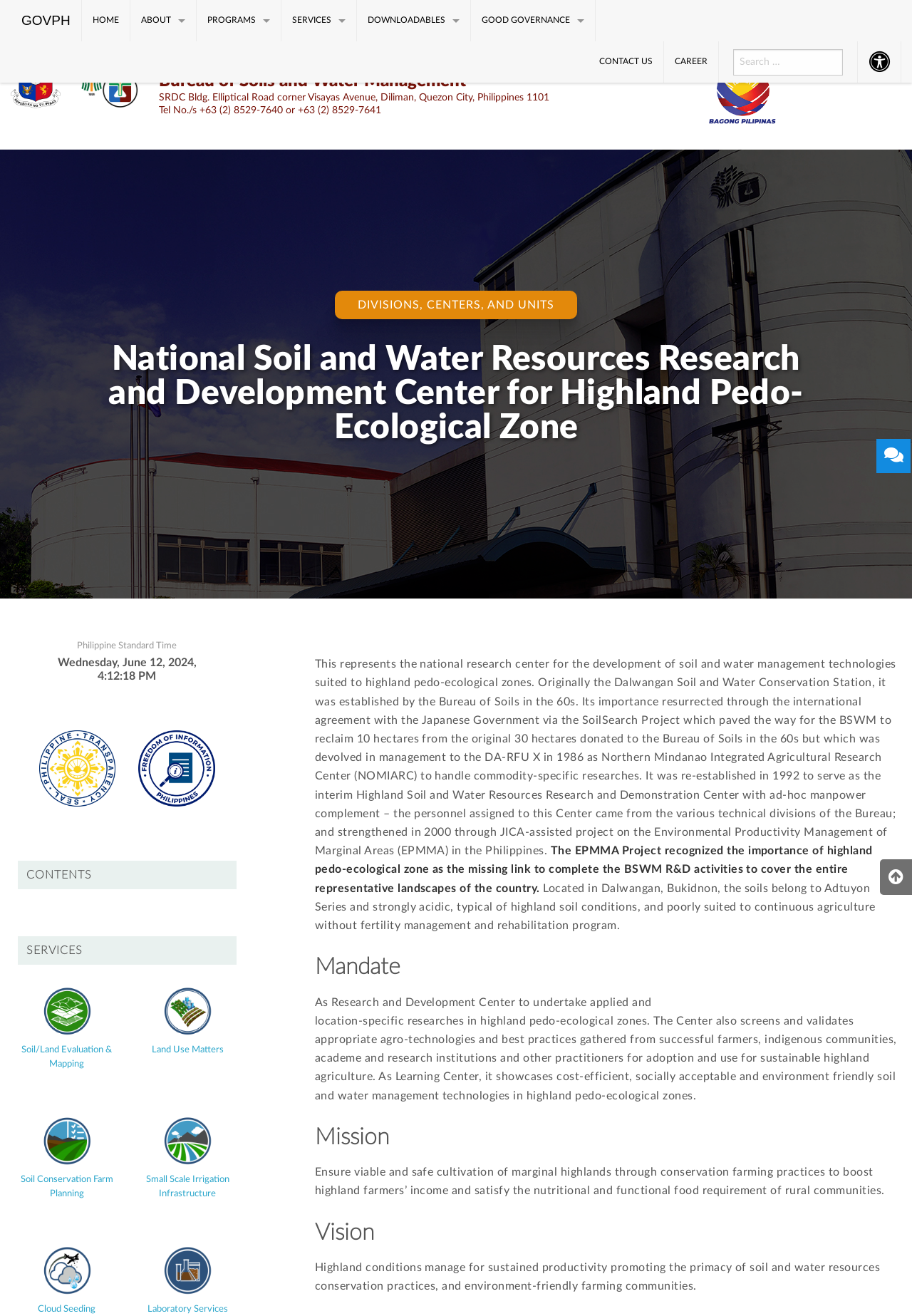Refer to the screenshot and give an in-depth answer to this question: What type of soils are found in the highland pedo-ecological zone?

I found the answer by reading the text in the paragraph that describes the highland pedo-ecological zone, which mentions that the soils belong to Adtuyon Series and are strongly acidic.